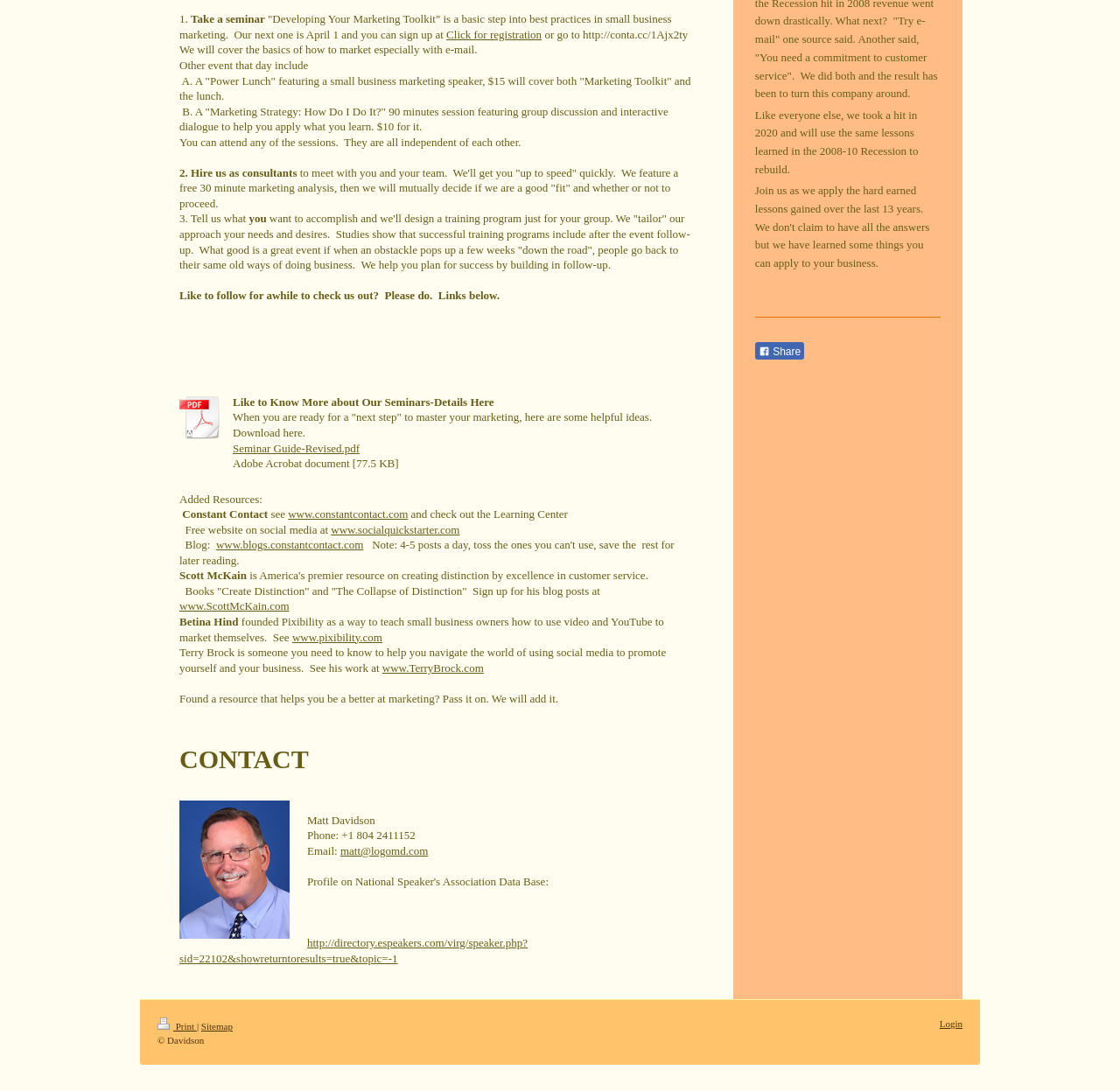Locate the UI element described as follows: "Seminar Guide-Revised.pdf". Return the bounding box coordinates as four float numbers between 0 and 1 in the order [left, top, right, bottom].

[0.208, 0.405, 0.321, 0.417]